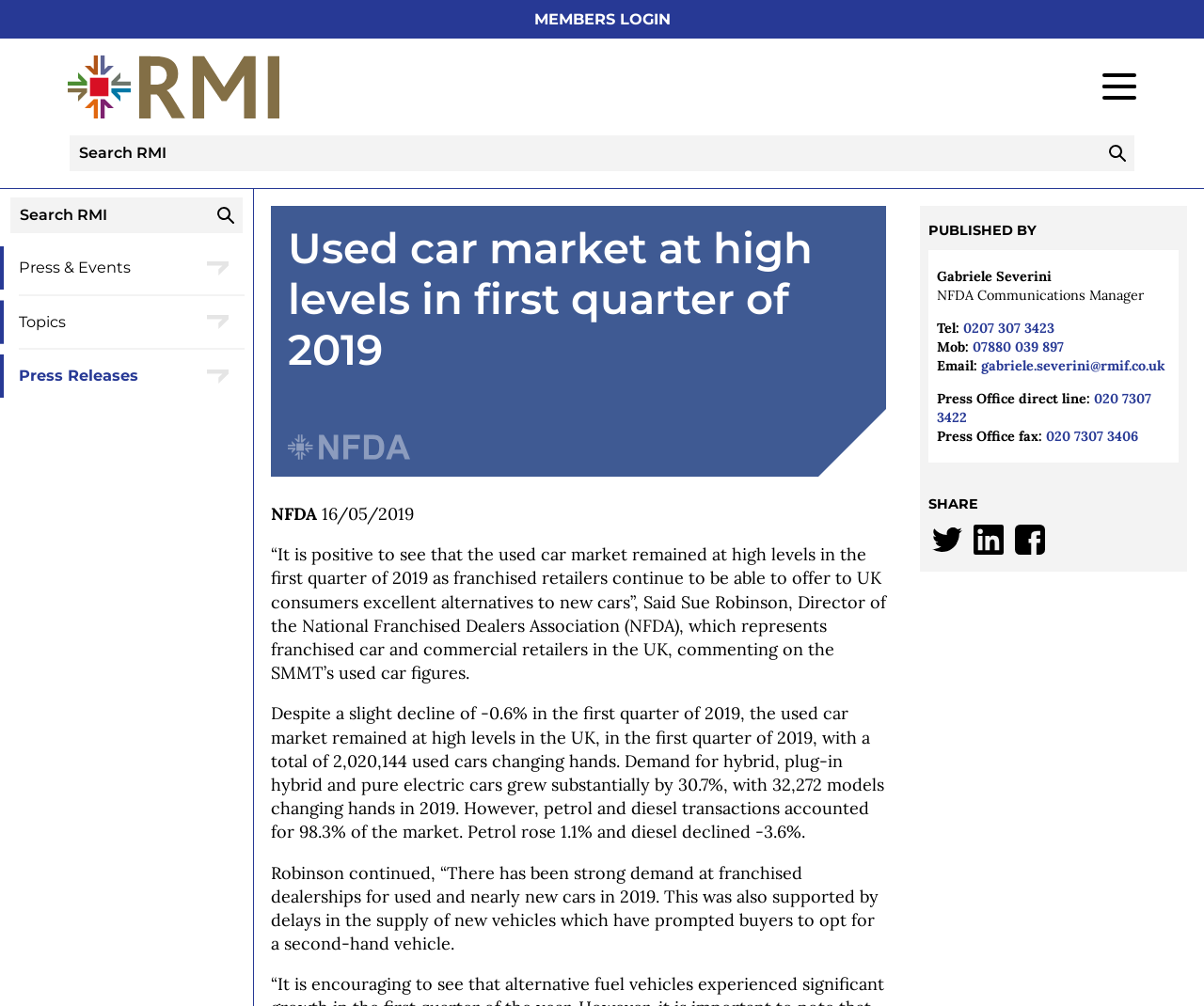Examine the screenshot and answer the question in as much detail as possible: What is the name of the organization that represents franchised car and commercial retailers in the UK?

The answer can be found in the paragraph that starts with '“It is positive to see that the used car market remained at high levels in the first quarter of 2019 as franchised retailers continue to be able to offer to UK consumers excellent alternatives to new cars”'. The paragraph mentions 'Sue Robinson, Director of the National Franchised Dealers Association (NFDA)', which indicates that NFDA is the organization that represents franchised car and commercial retailers in the UK.